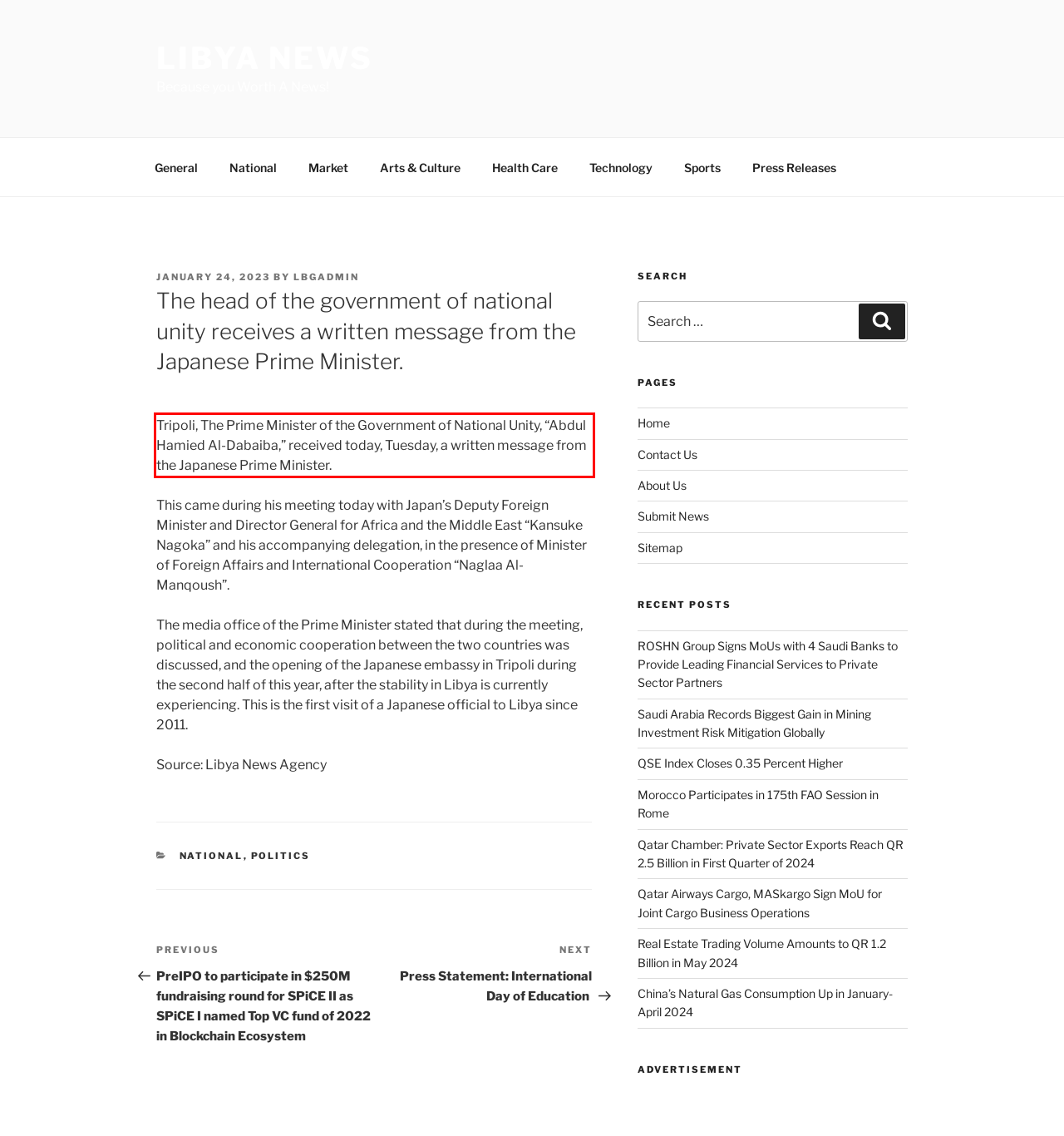Please identify and extract the text from the UI element that is surrounded by a red bounding box in the provided webpage screenshot.

Tripoli, The Prime Minister of the Government of National Unity, “Abdul Hamied Al-Dabaiba,” received today, Tuesday, a written message from the Japanese Prime Minister.